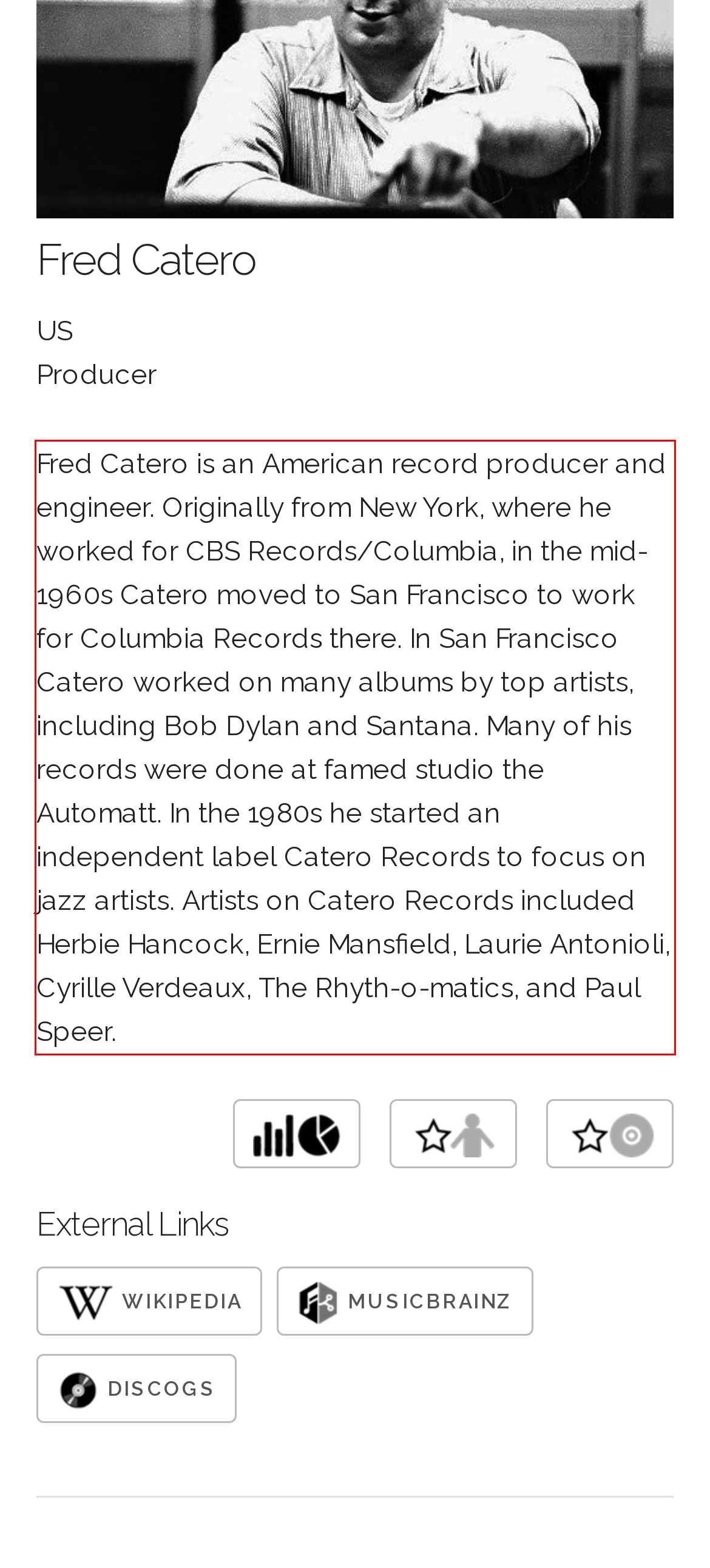You are provided with a webpage screenshot that includes a red rectangle bounding box. Extract the text content from within the bounding box using OCR.

Fred Catero is an American record producer and engineer. Originally from New York, where he worked for CBS Records/Columbia, in the mid-1960s Catero moved to San Francisco to work for Columbia Records there. In San Francisco Catero worked on many albums by top artists, including Bob Dylan and Santana. Many of his records were done at famed studio the Automatt. In the 1980s he started an independent label Catero Records to focus on jazz artists. Artists on Catero Records included Herbie Hancock, Ernie Mansfield, Laurie Antonioli, Cyrille Verdeaux, The Rhyth-o-matics, and Paul Speer.